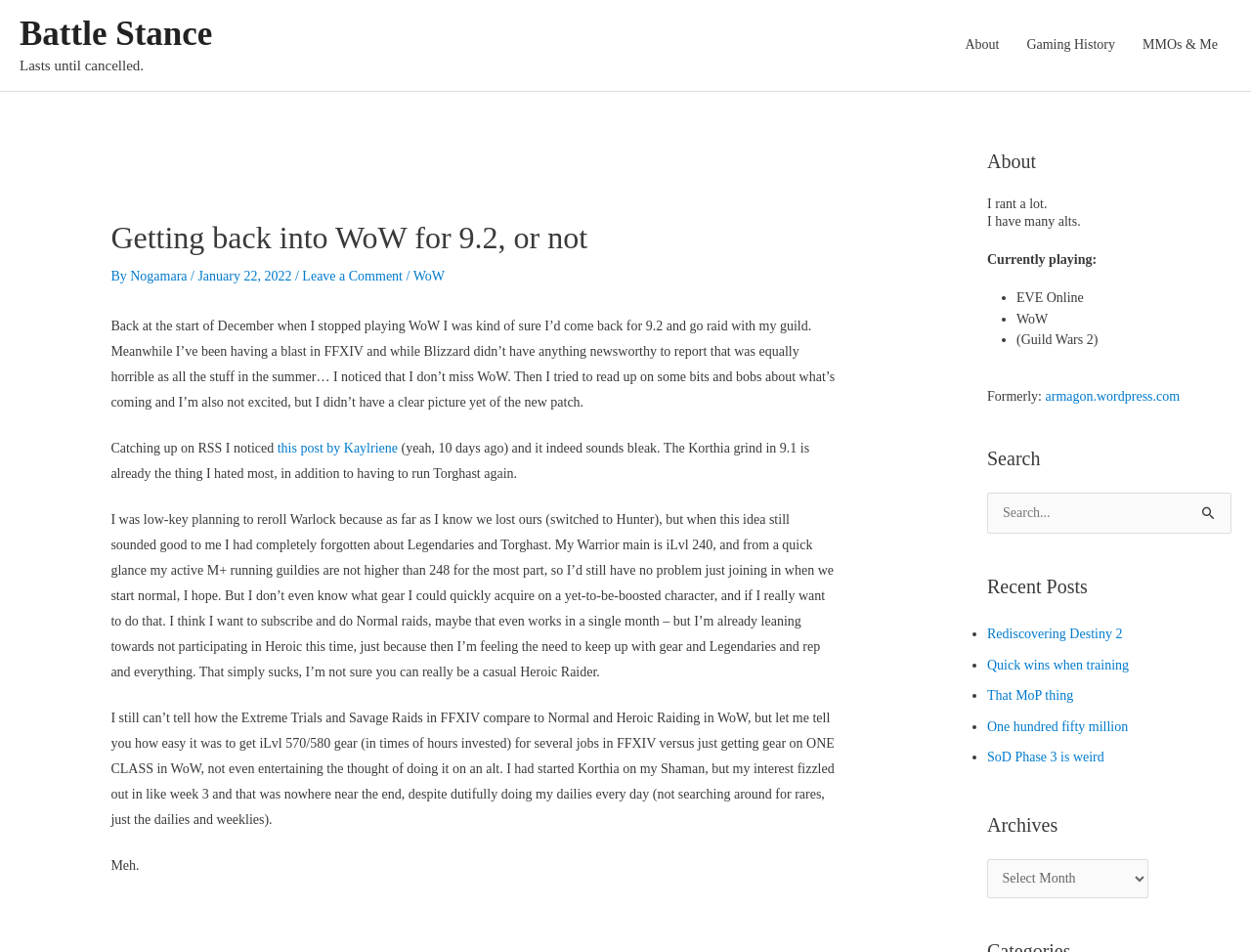What is the author's name?
Provide an in-depth and detailed answer to the question.

The author's name can be found in the header section of the webpage, where it says 'By Nogamara'.